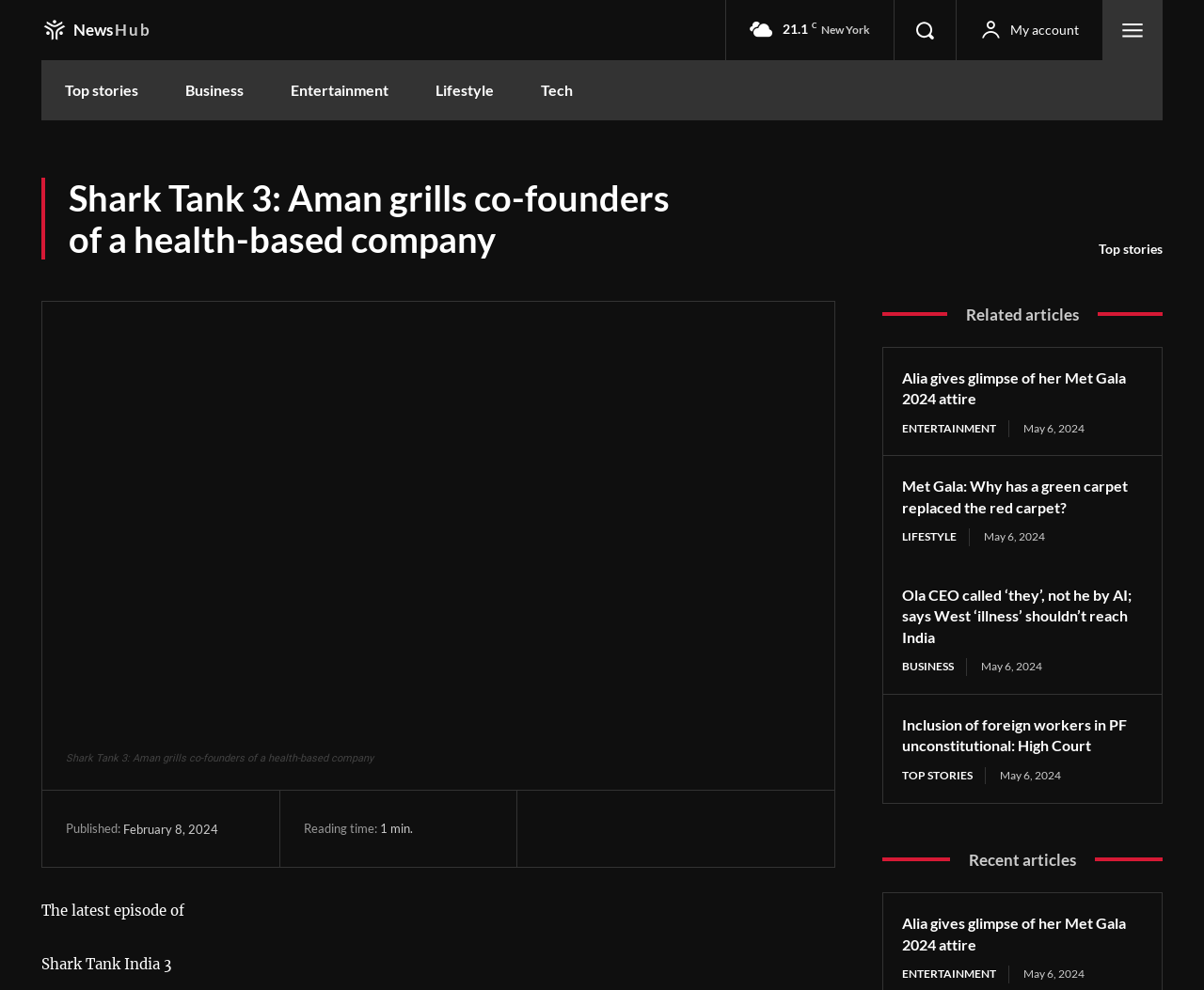Pinpoint the bounding box coordinates of the element that must be clicked to accomplish the following instruction: "Read Shark Tank 3 article". The coordinates should be in the format of four float numbers between 0 and 1, i.e., [left, top, right, bottom].

[0.057, 0.179, 0.561, 0.262]